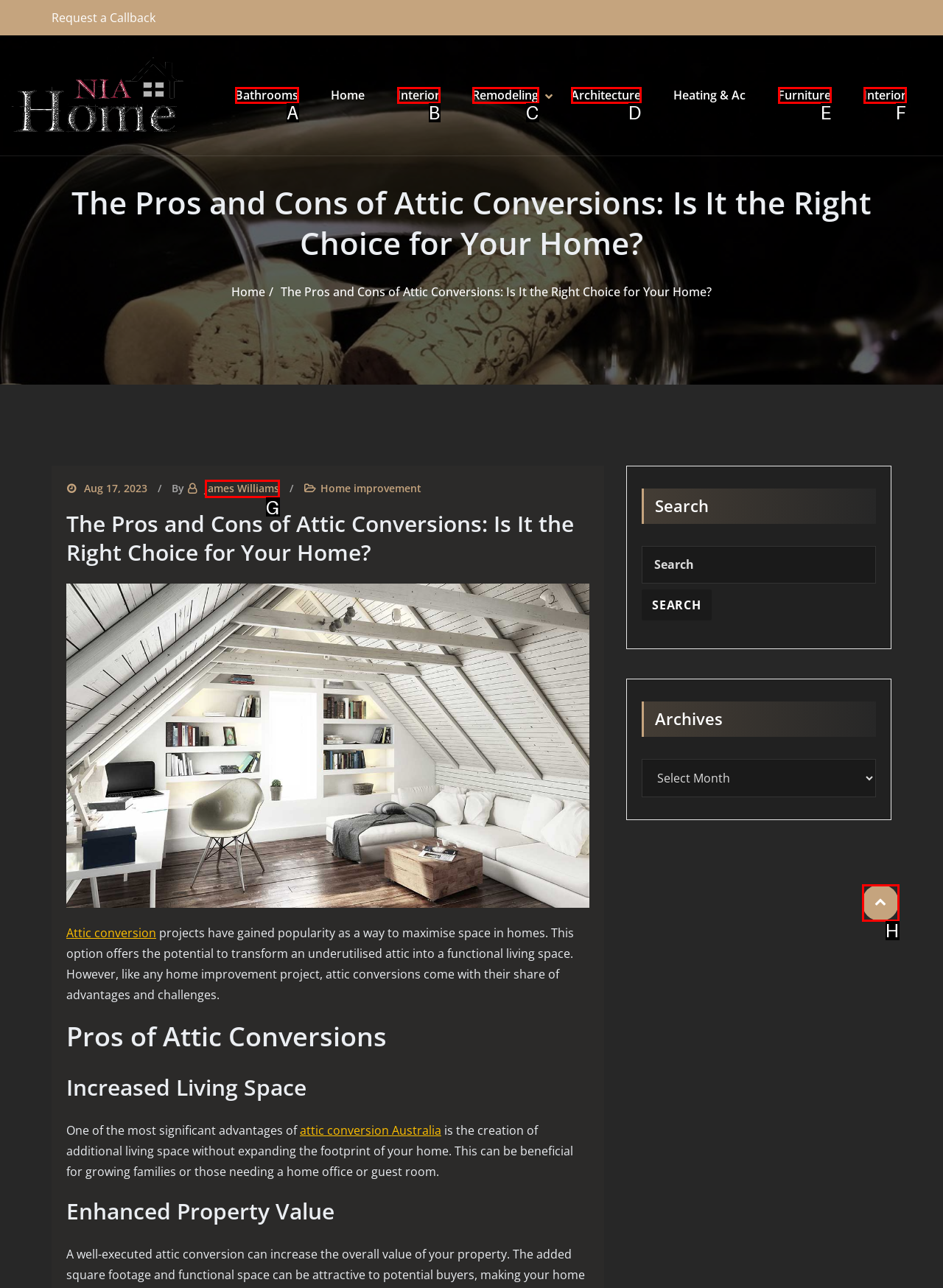Determine which HTML element best suits the description: parent_node: Skip to the content. Reply with the letter of the matching option.

H